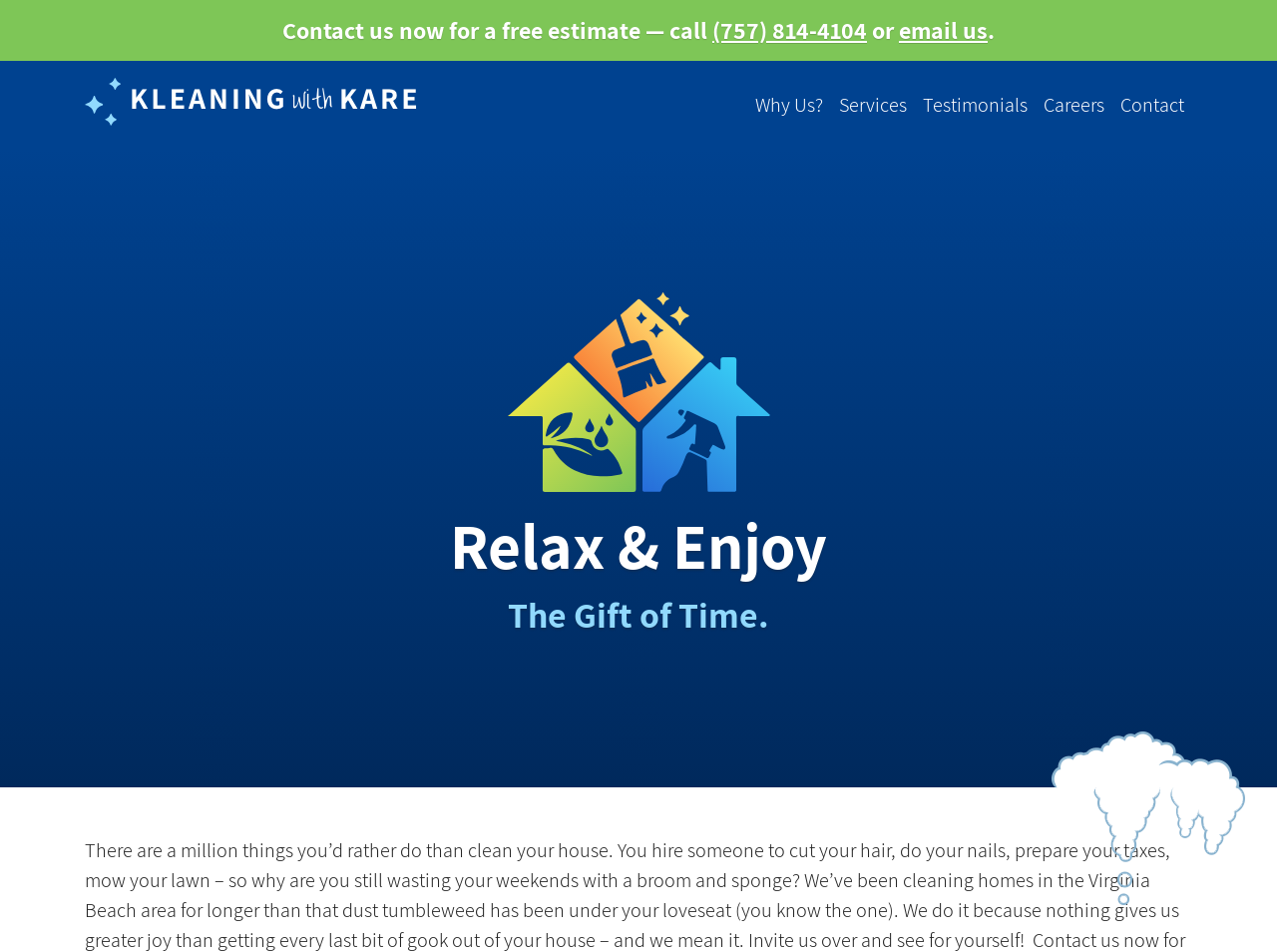Identify the bounding box of the UI element described as follows: "Why Us?". Provide the coordinates as four float numbers in the range of 0 to 1 [left, top, right, bottom].

[0.585, 0.086, 0.651, 0.134]